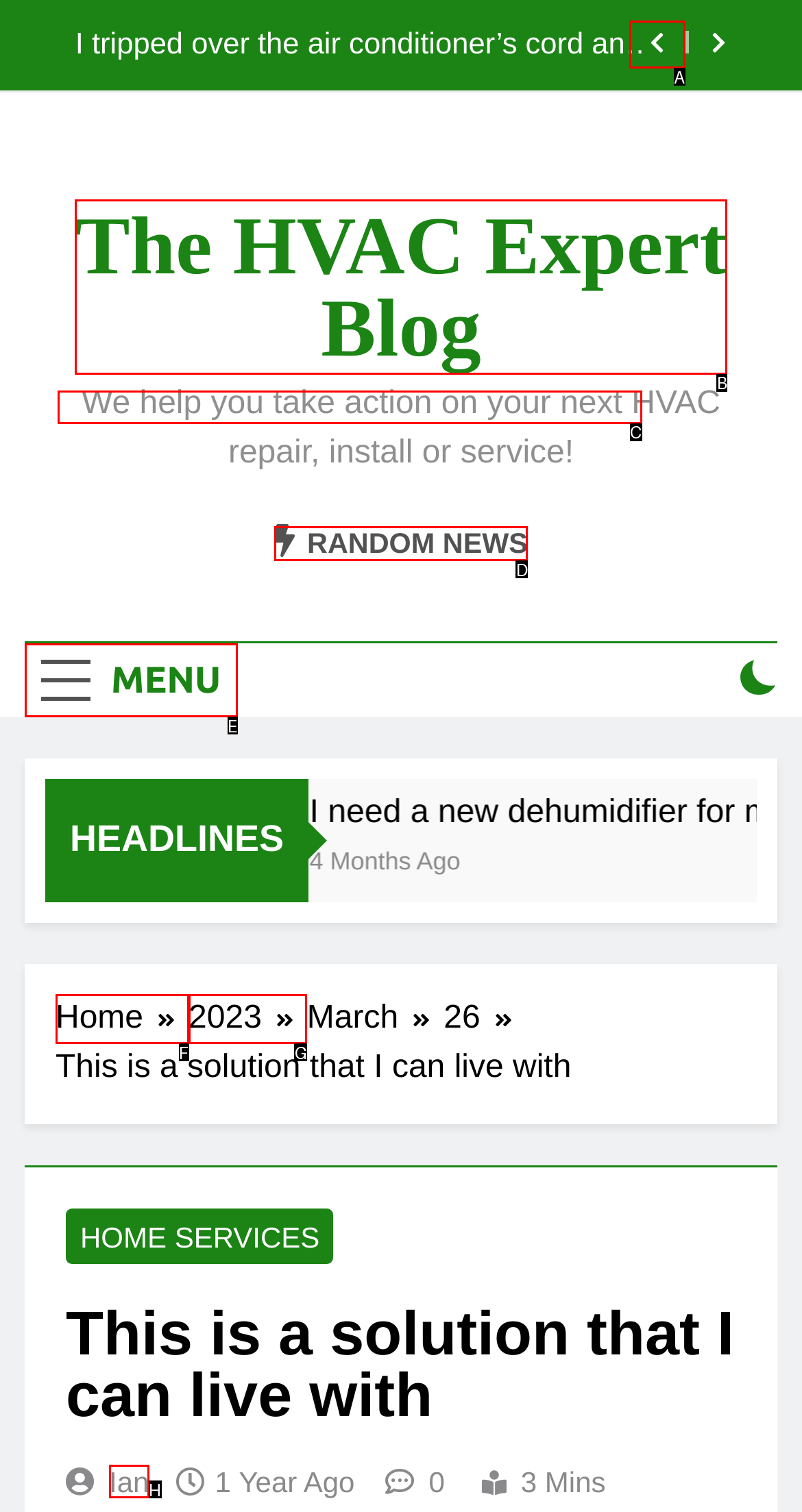Select the HTML element that needs to be clicked to perform the task: Share on Pinterest. Reply with the letter of the chosen option.

None